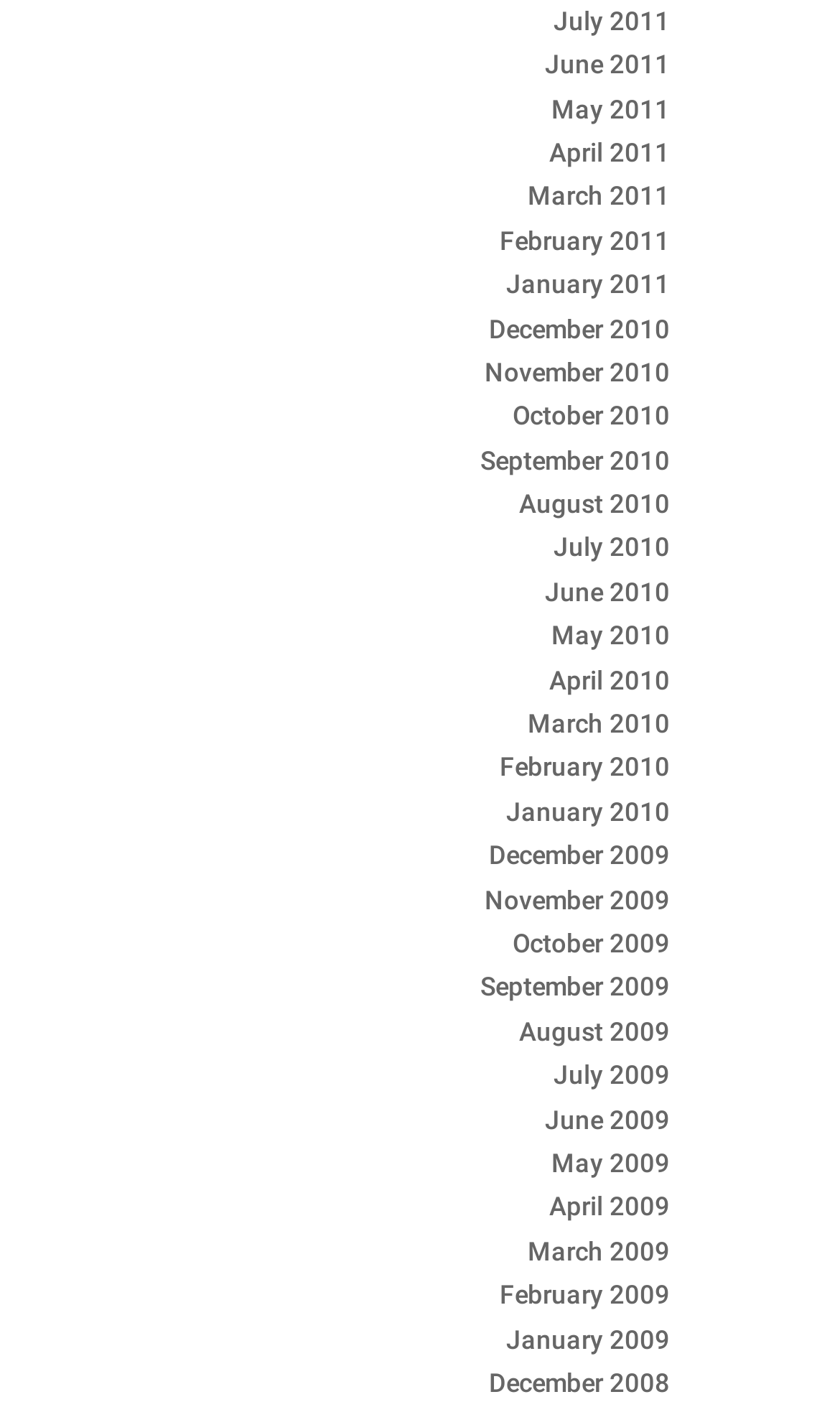Kindly determine the bounding box coordinates of the area that needs to be clicked to fulfill this instruction: "go to June 2010 page".

[0.649, 0.412, 0.797, 0.433]